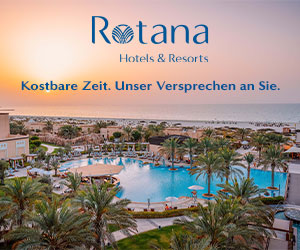What time of day is depicted in the image?
Based on the screenshot, answer the question with a single word or phrase.

Sunset